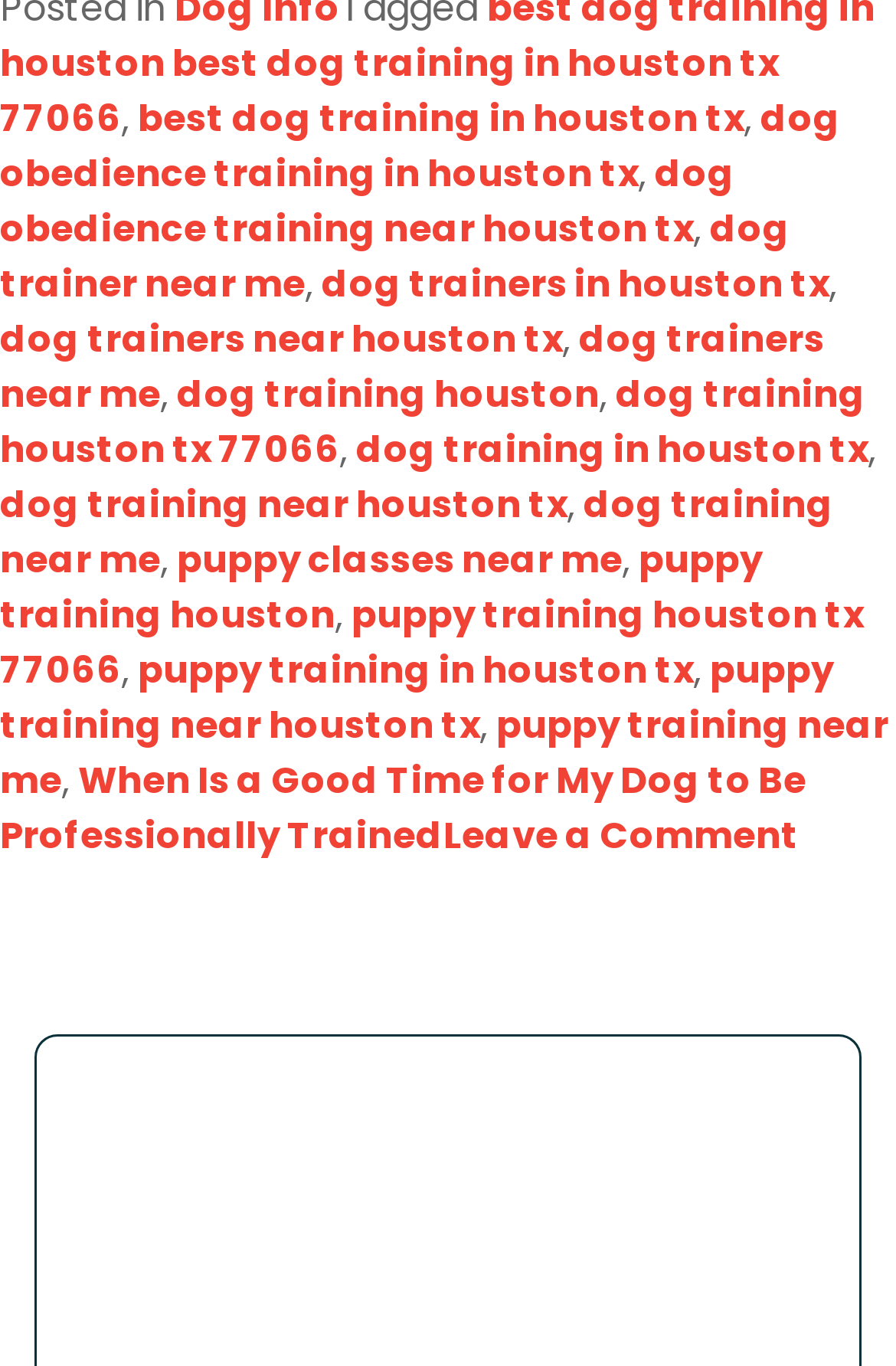Determine the coordinates of the bounding box for the clickable area needed to execute this instruction: "click on best dog training in houston tx".

[0.154, 0.067, 0.831, 0.106]